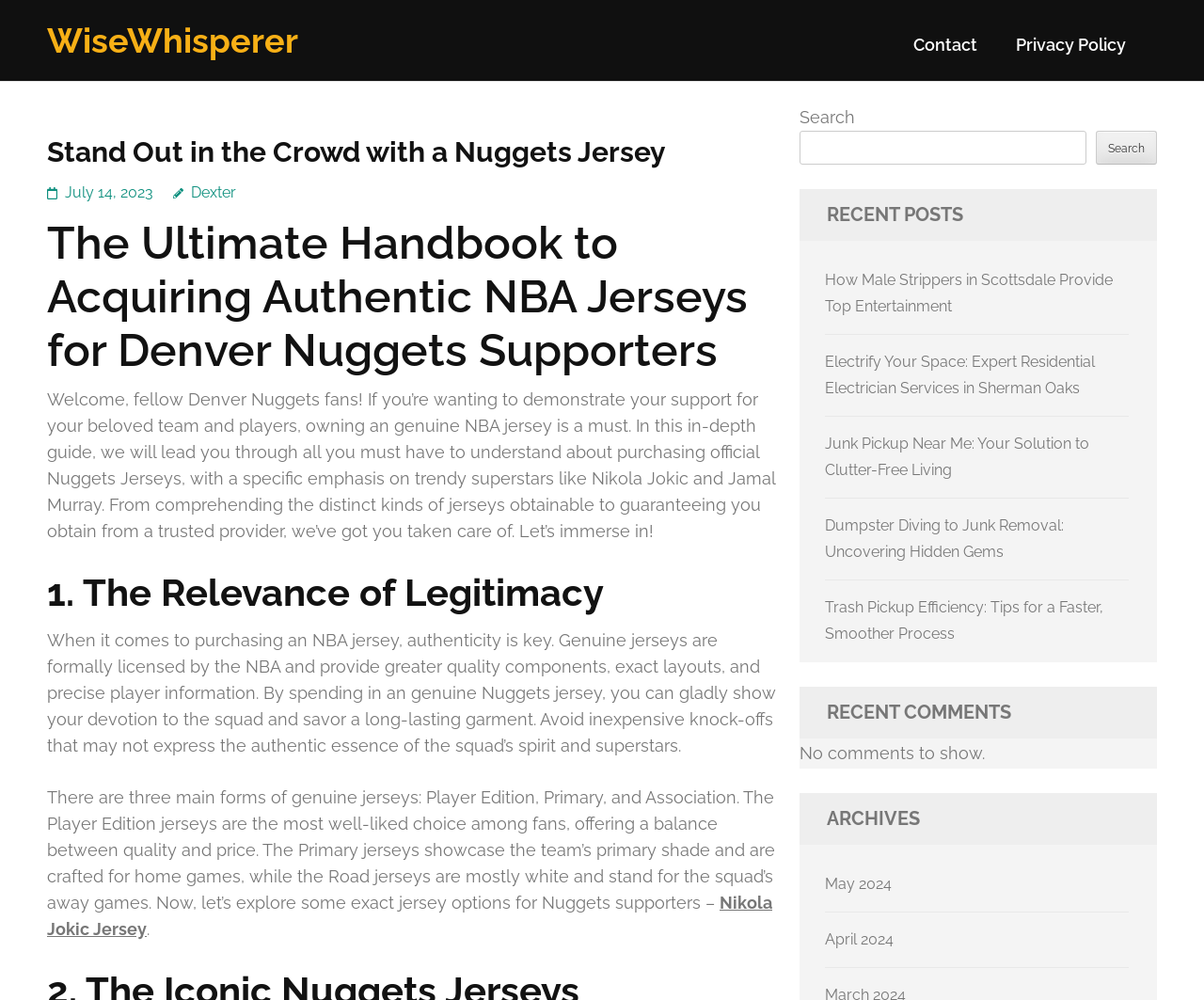Locate the bounding box coordinates of the element you need to click to accomplish the task described by this instruction: "Check recent posts".

[0.664, 0.189, 0.961, 0.241]